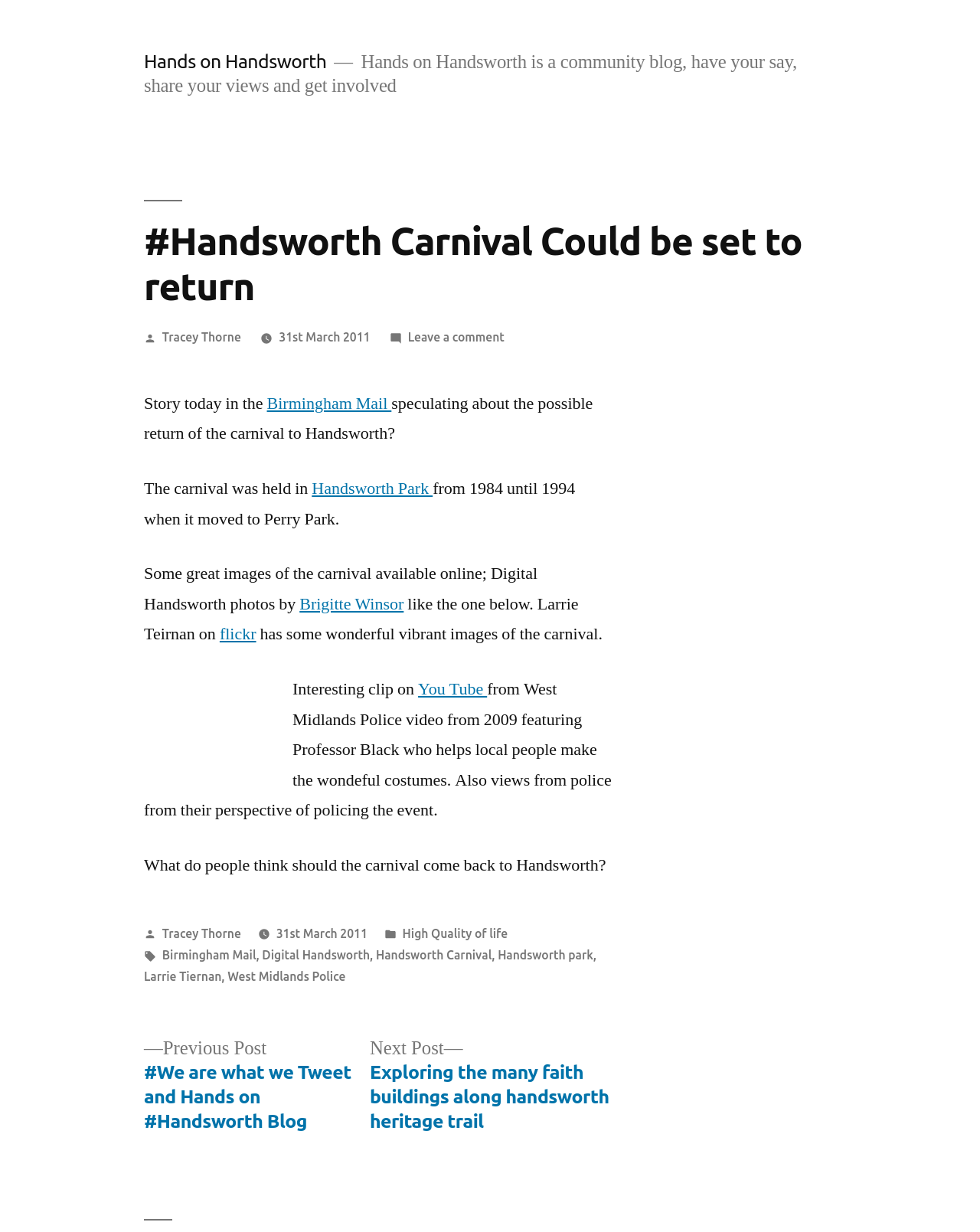What is the name of the community blog? From the image, respond with a single word or brief phrase.

Hands on Handsworth